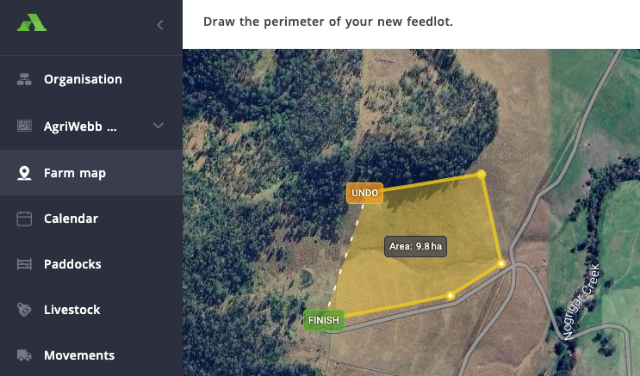Offer a detailed narrative of the image.

The image showcases a digital farm mapping tool interface, part of the AgriWebb platform. It features an aerial view of a section of farmland where users can outline the perimeter of a new feedlot. Highlighted in yellow, the designated area is labeled with its size, displaying "Area: 9.8 ha." 

In the upper left corner, the menu includes options such as "Organisation," "Farm map," "Calendar," "Paddocks," "Livestock," and "Movements," providing easy access to various functionalities of the platform. Prominently displayed within the mapped area are two buttons: "UNDO" to erase the last action taken, and "FINISH" to finalize the perimeter drawing. Above the map, there is a prompt instructing users to "Draw the perimeter of your new feedlot," guiding them in utilizing the tool effectively.